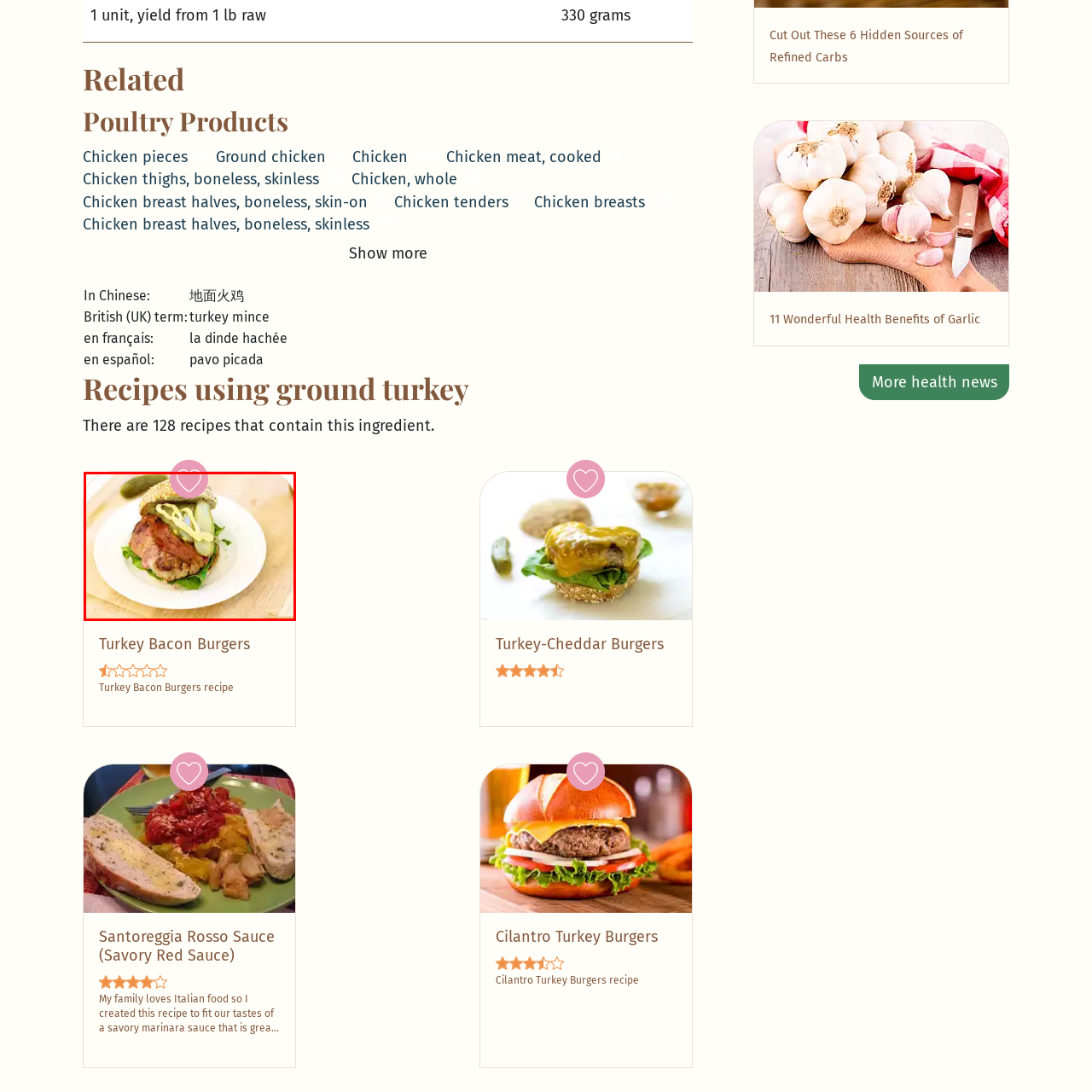How many recipes are in the collection?
Please examine the image highlighted within the red bounding box and respond to the question using a single word or phrase based on the image.

128